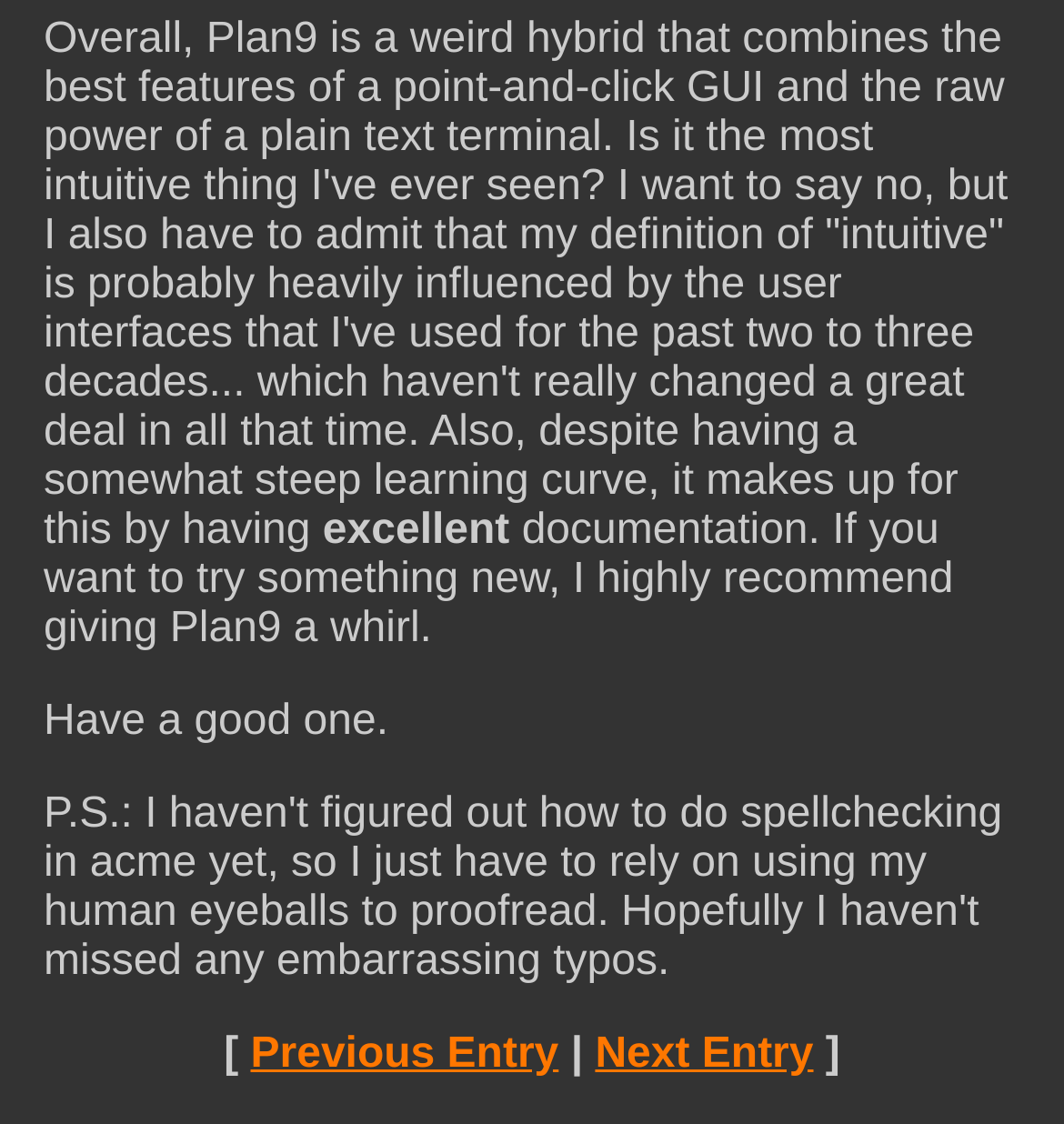Is the article recommending Plan9?
Use the information from the screenshot to give a comprehensive response to the question.

The article is recommending Plan9 because the author mentions that 'If you want to try something new, I highly recommend giving Plan9 a whirl.', which indicates a positive endorsement.